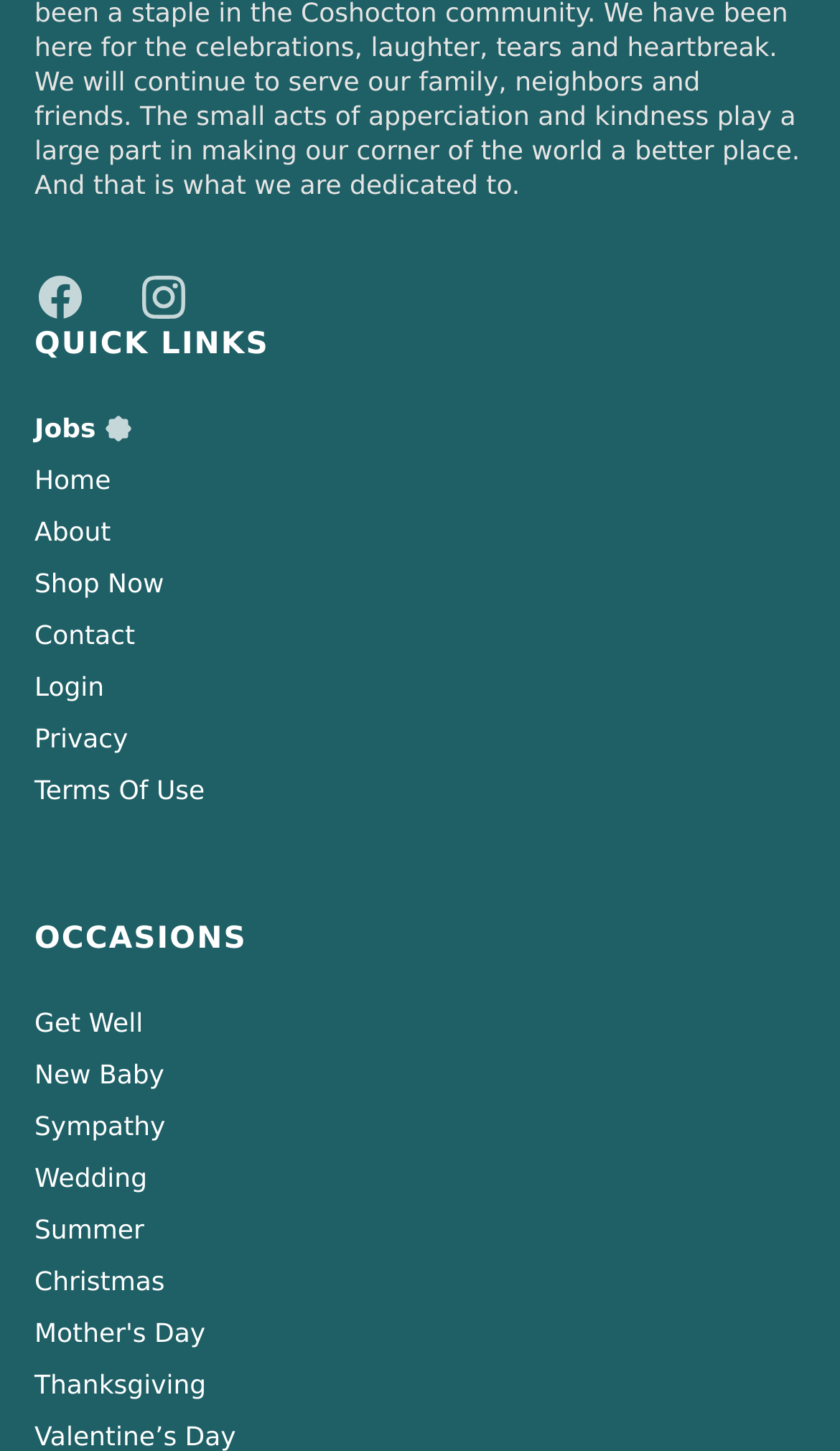Identify the bounding box coordinates for the UI element described as: "New Baby". The coordinates should be provided as four floats between 0 and 1: [left, top, right, bottom].

[0.041, 0.731, 0.196, 0.752]